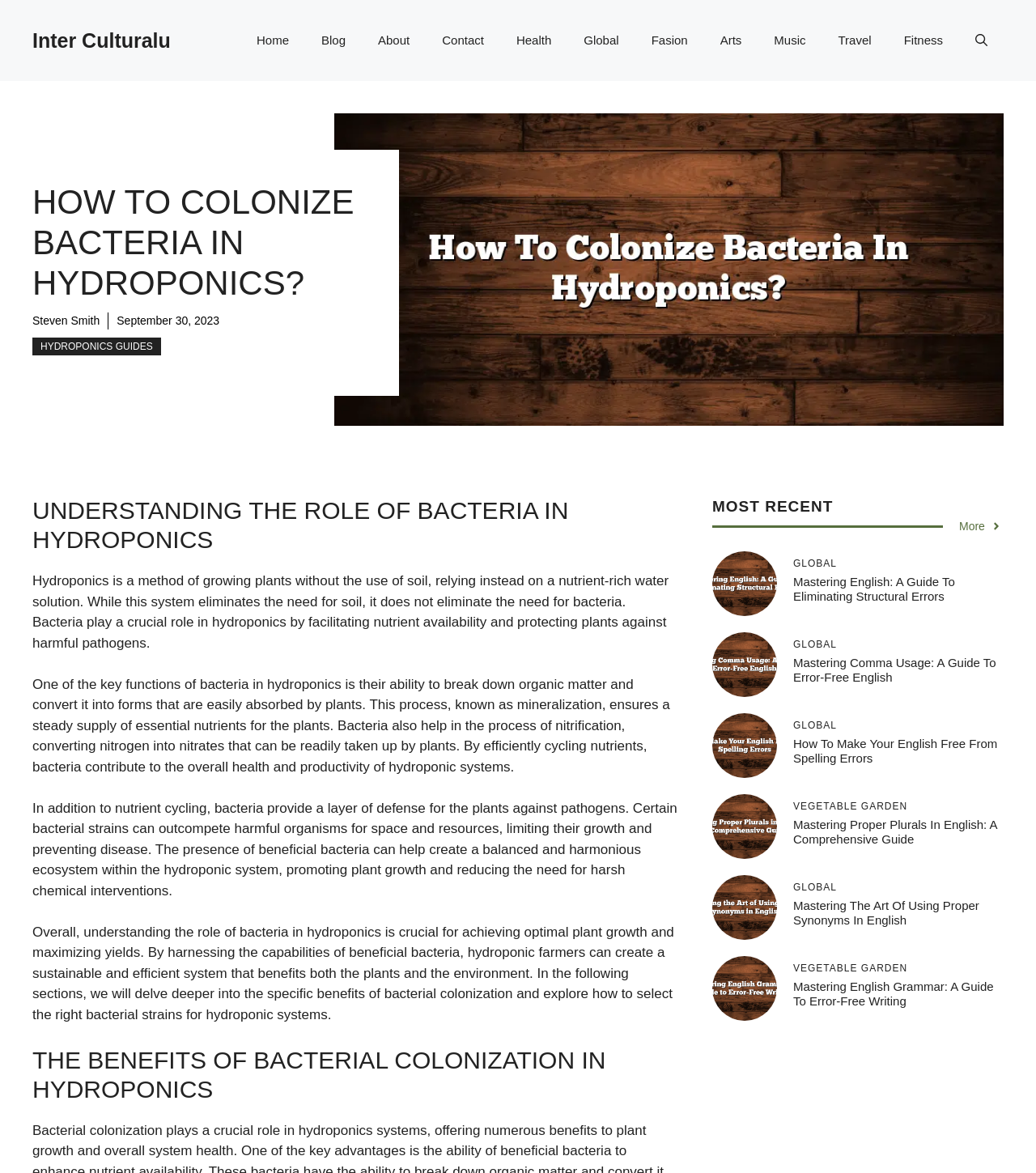How many sections are there in the primary navigation?
Answer briefly with a single word or phrase based on the image.

9